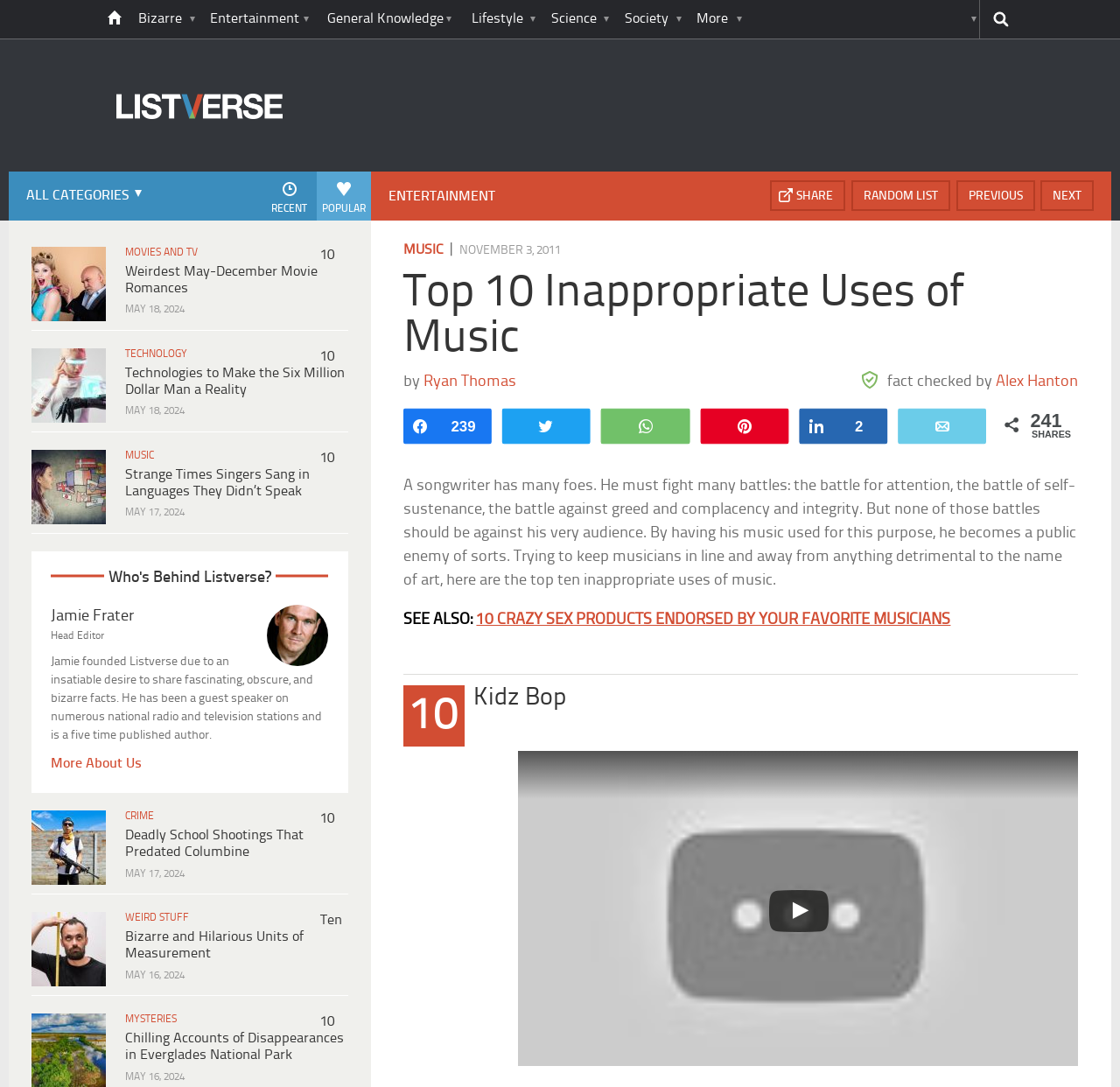Detail the various sections and features present on the webpage.

This webpage is a listicle article from Listverse, a website that features top 10 lists on various topics. The article's title is "Top 10 Inappropriate Uses of Music" and it discusses how musicians' music is used in ways that may be detrimental to their art or reputation.

At the top of the page, there is a navigation menu with links to different categories, such as "Bizarre", "Entertainment", and "Science". There is also a search bar and a link to the website's logo.

Below the navigation menu, there are three columns of article summaries, each with a heading, a brief description, and a timestamp. The articles are categorized by topic, with the first column featuring articles on movies and TV, technology, and music. The second column has articles on crime, weird stuff, and entertainment. The third column has more articles on various topics.

To the right of the article summaries, there is a section about the website's editor, Jamie Frater, with a photo and a brief bio. Below this section, there is a link to "More About Us".

At the bottom of the page, there are links to navigate to the next or previous page, as well as a link to a random list. There are also social media sharing buttons and a link to share the article.

The main article content is divided into sections, with a heading and a brief introduction to the topic. The article discusses how musicians' music is used in inappropriate ways, with examples and explanations. There are also links to related articles and a section with sharing options.